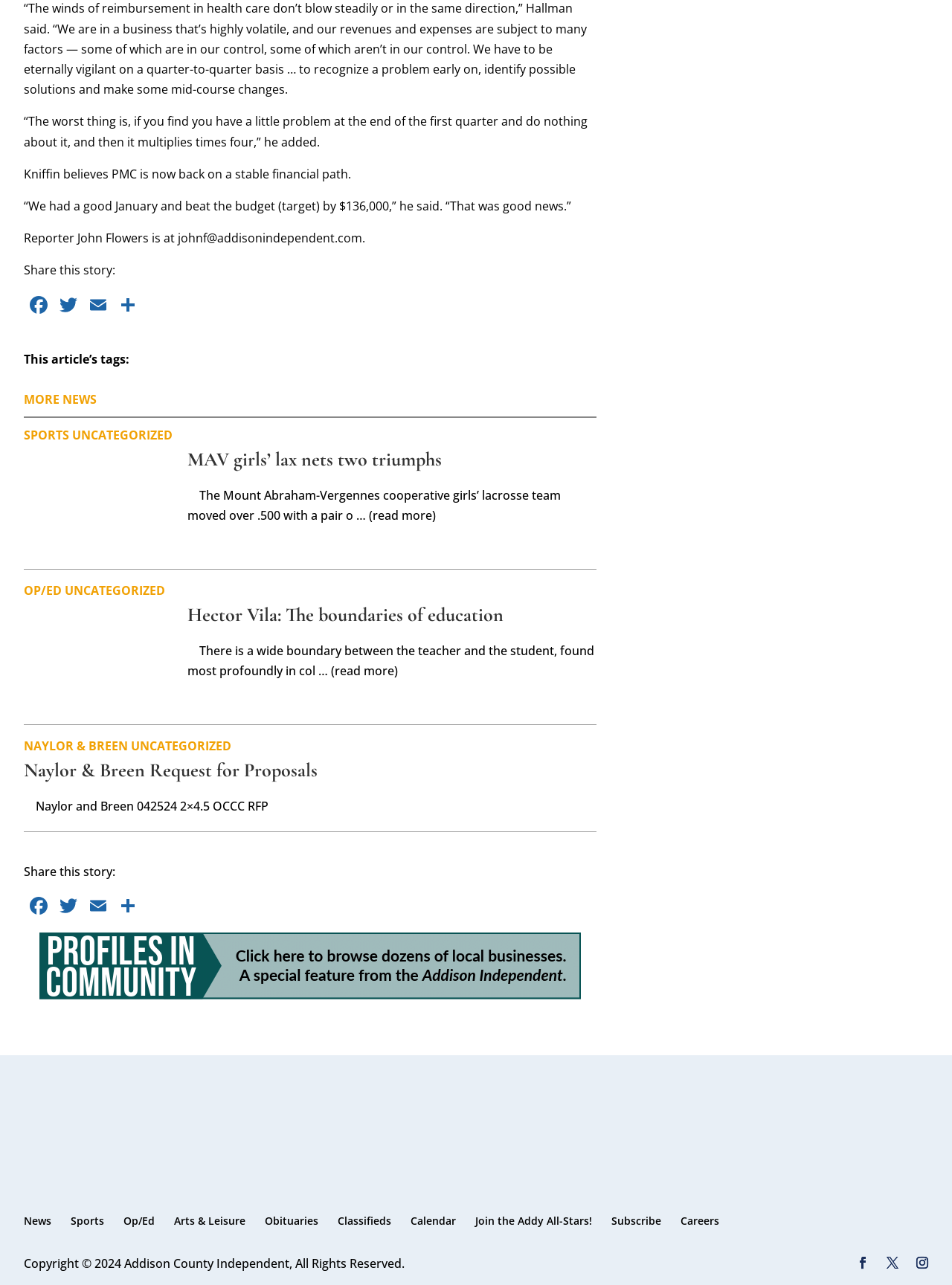How much did PMC beat the budget target in January?
Your answer should be a single word or phrase derived from the screenshot.

$136,000